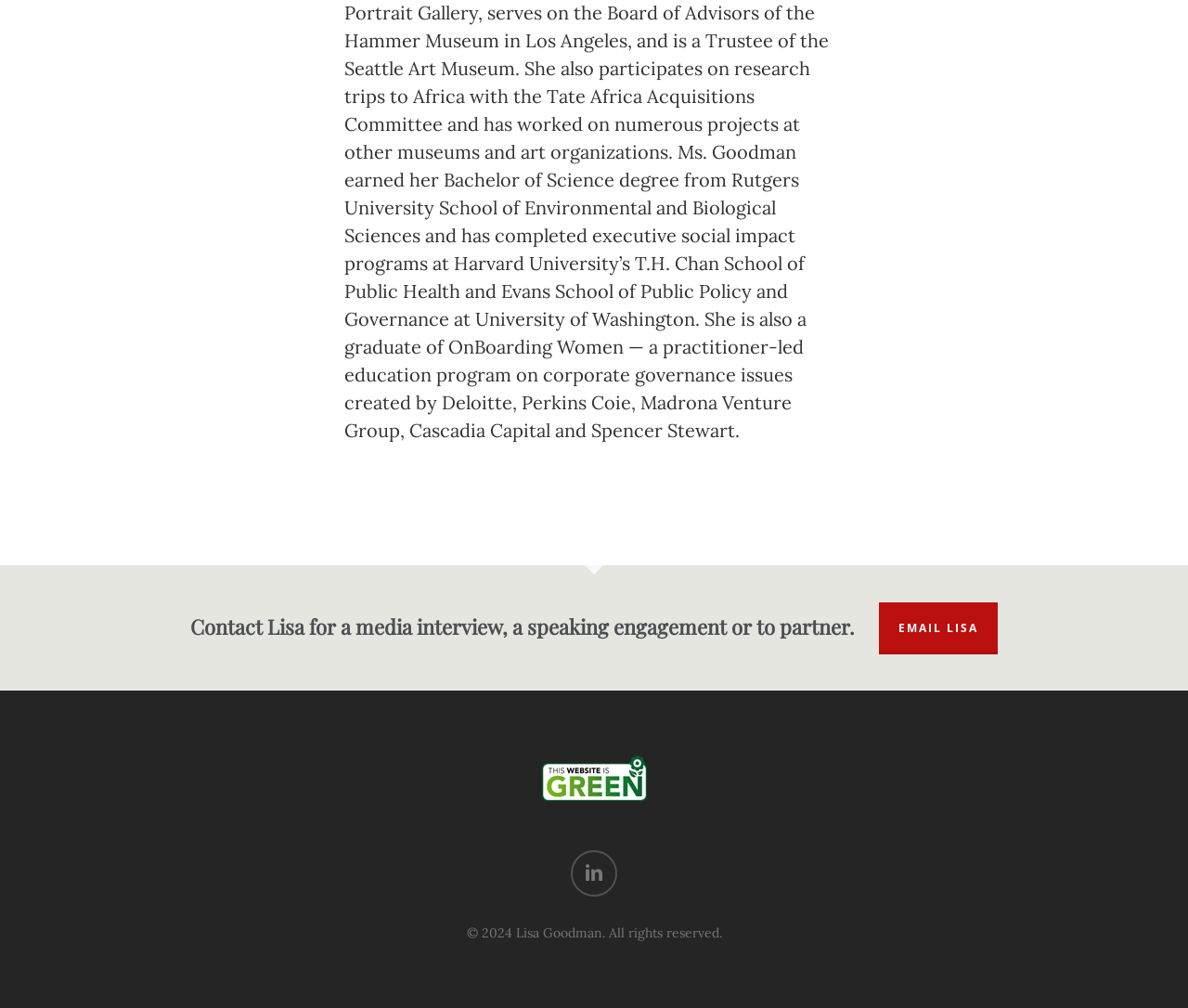From the webpage screenshot, identify the region described by linkedin. Provide the bounding box coordinates as (top-left x, top-left y, bottom-right x, bottom-right y), with each value being a floating point number between 0 and 1.

[0.48, 0.843, 0.52, 0.889]